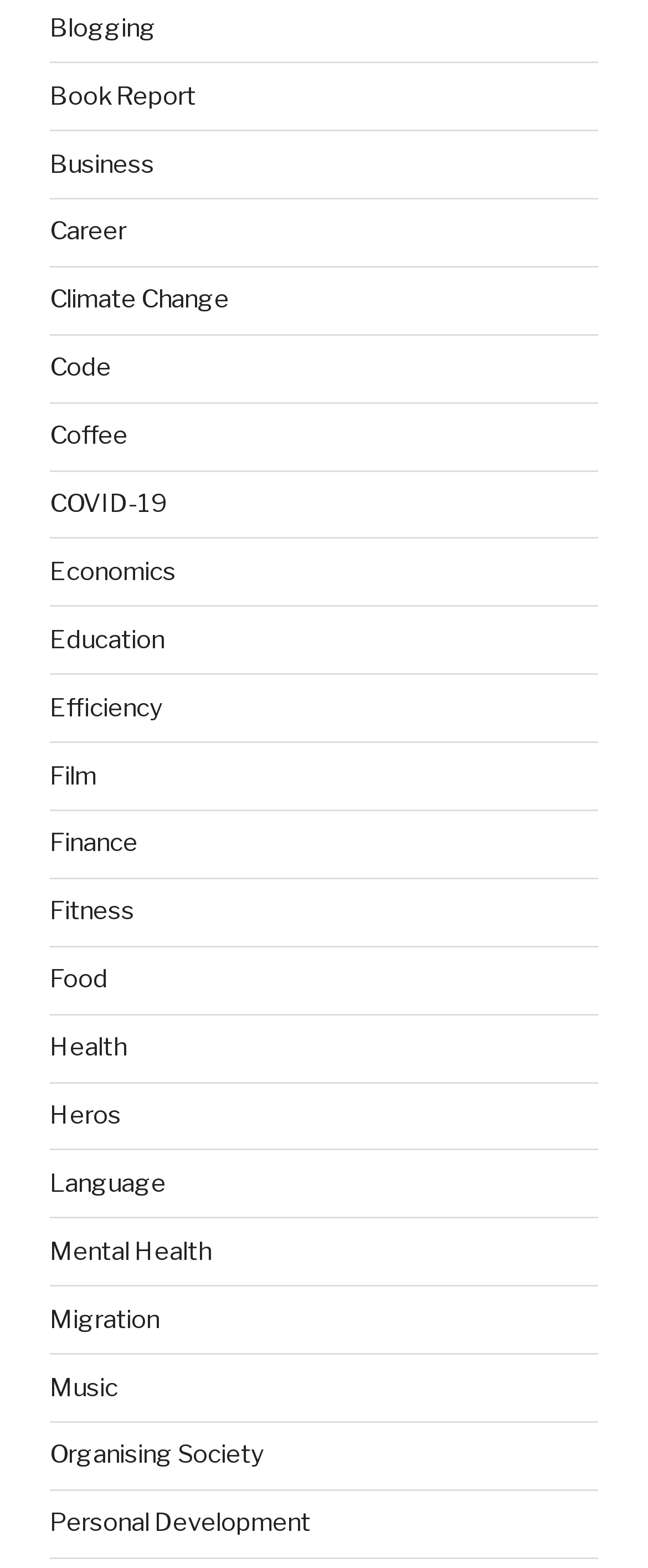Provide a one-word or short-phrase answer to the question:
How many categories are related to health?

Three